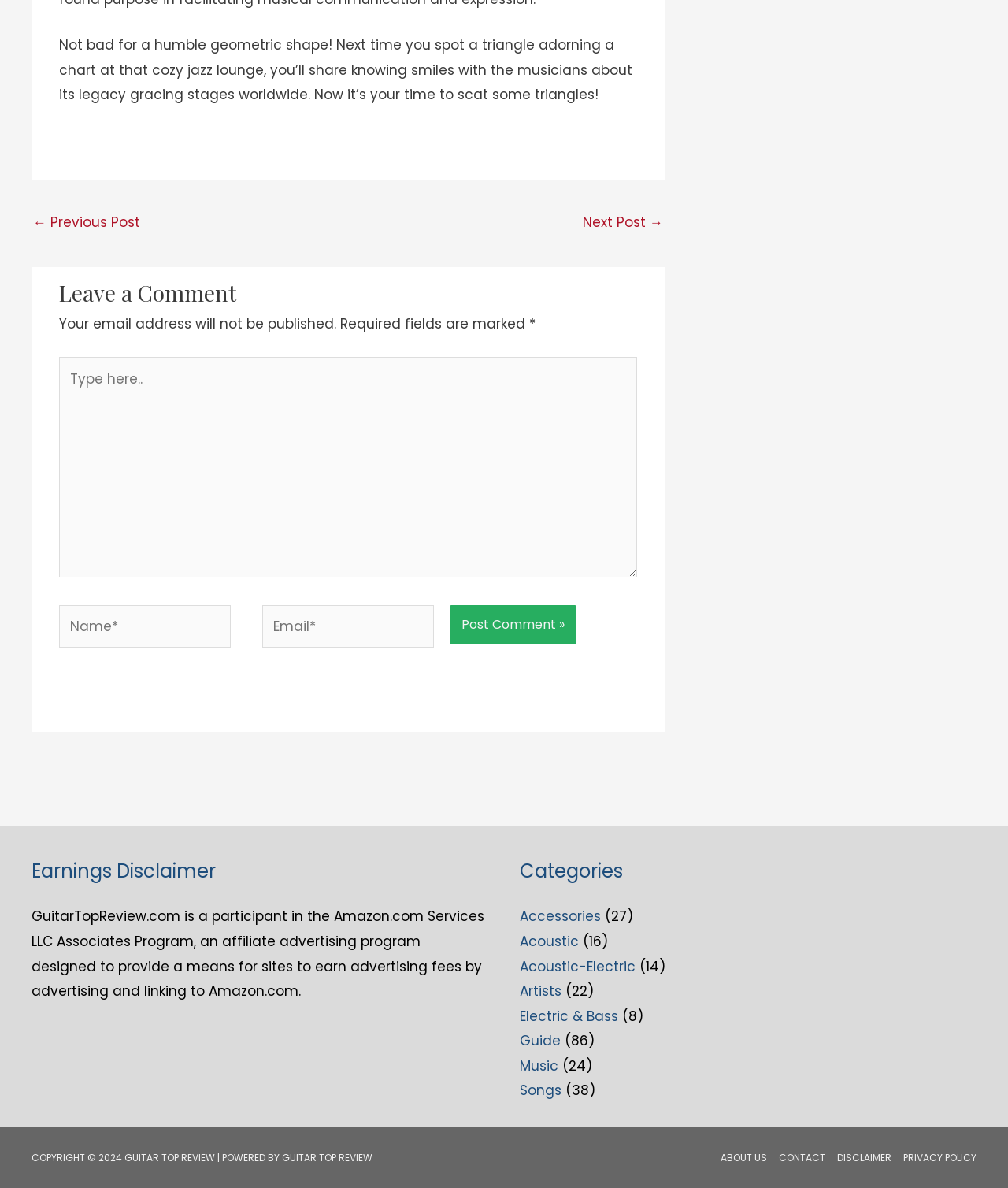Provide the bounding box coordinates of the HTML element this sentence describes: "parent_node: Name* name="author" placeholder="Name*"". The bounding box coordinates consist of four float numbers between 0 and 1, i.e., [left, top, right, bottom].

[0.059, 0.509, 0.229, 0.545]